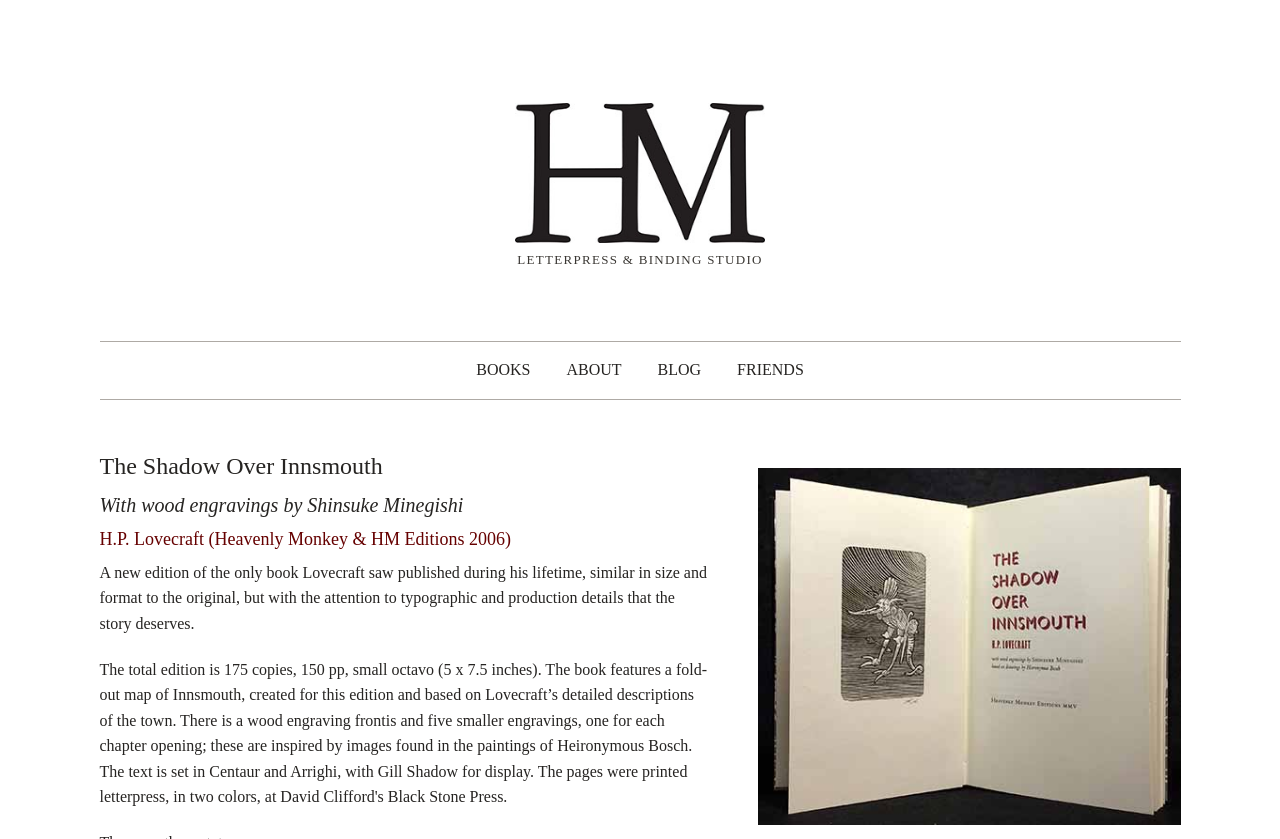What is the title of the book featured on the webpage? Please answer the question using a single word or phrase based on the image.

The Shadow Over Innsmouth